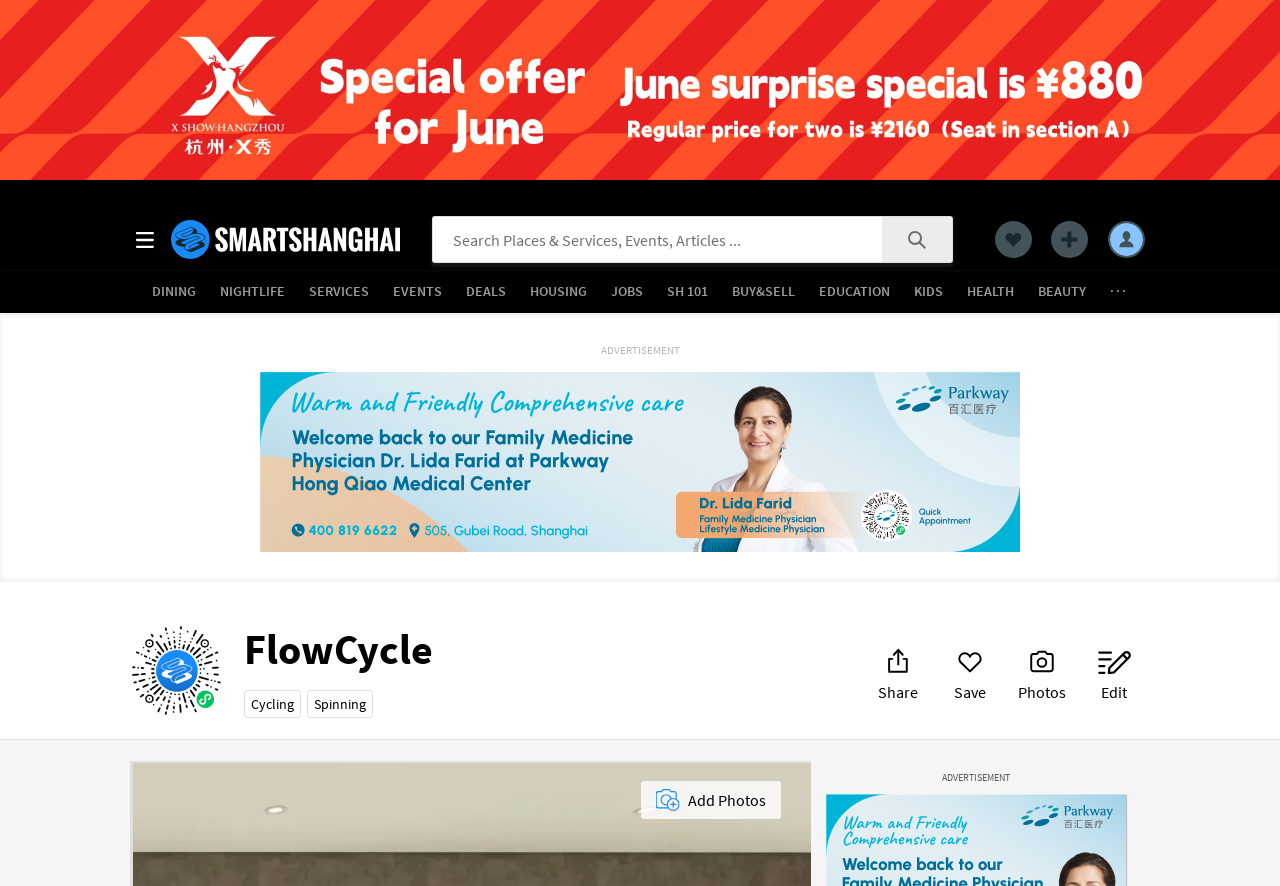Show me the bounding box coordinates of the clickable region to achieve the task as per the instruction: "Share this page".

[0.673, 0.723, 0.73, 0.802]